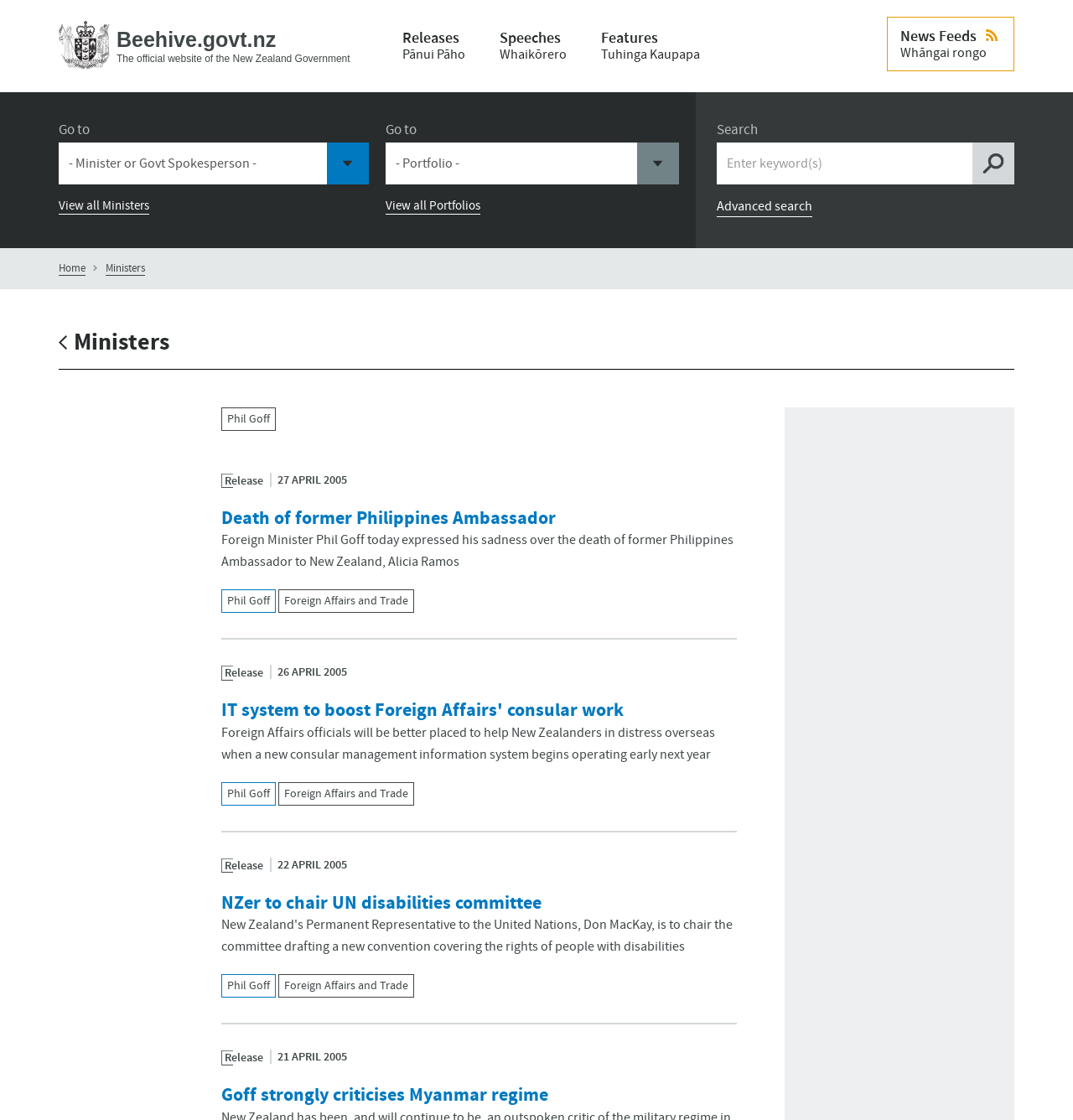Respond to the following question using a concise word or phrase: 
How many navigation menus are there on the webpage?

2